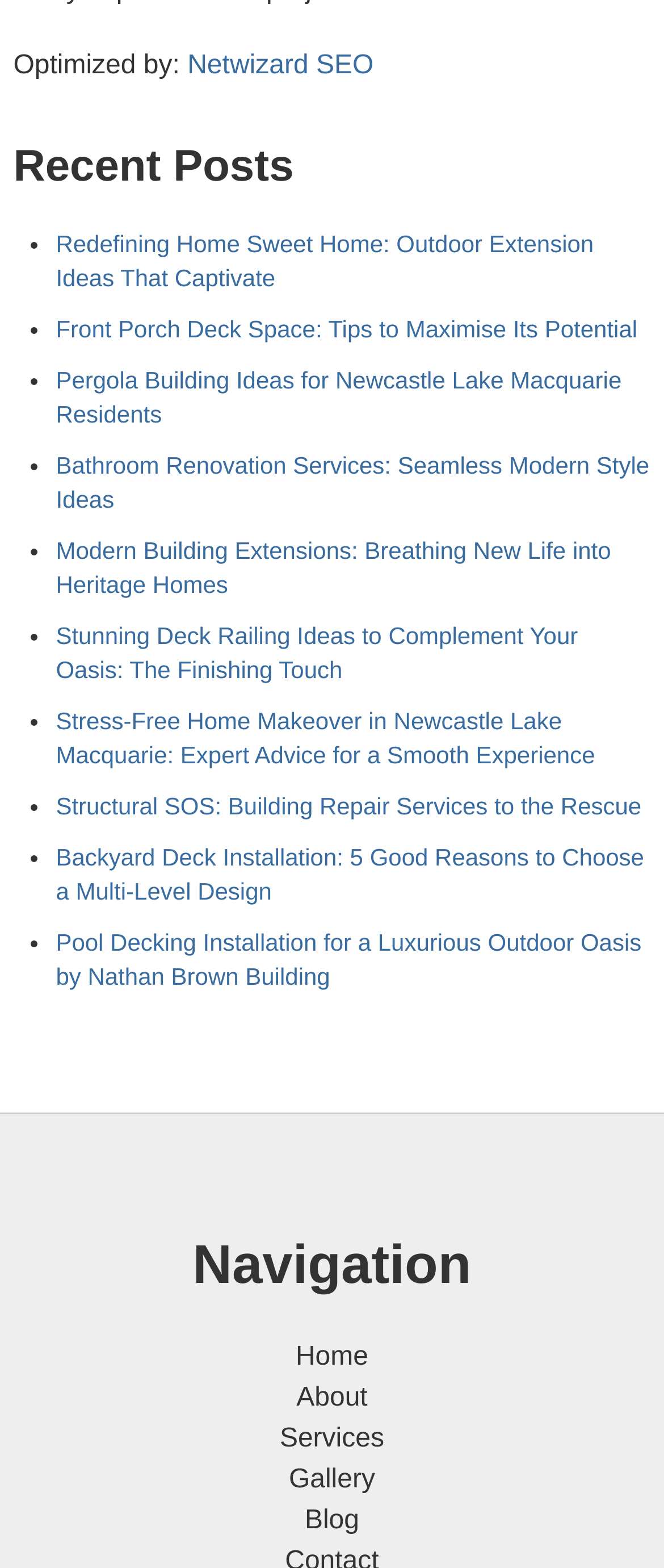Provide the bounding box coordinates of the HTML element this sentence describes: "Netwizard SEO". The bounding box coordinates consist of four float numbers between 0 and 1, i.e., [left, top, right, bottom].

[0.282, 0.033, 0.563, 0.051]